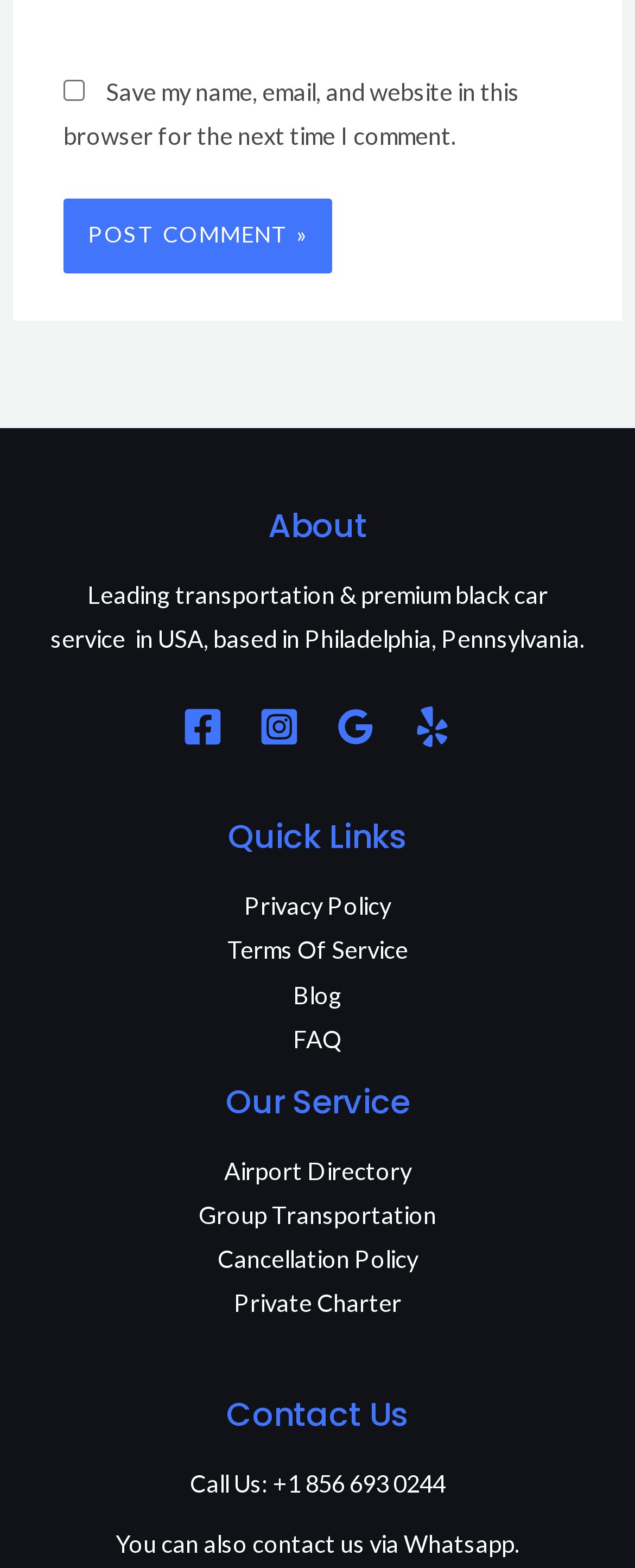Respond to the question below with a single word or phrase: What social media platforms are linked?

Facebook, Instagram, Google